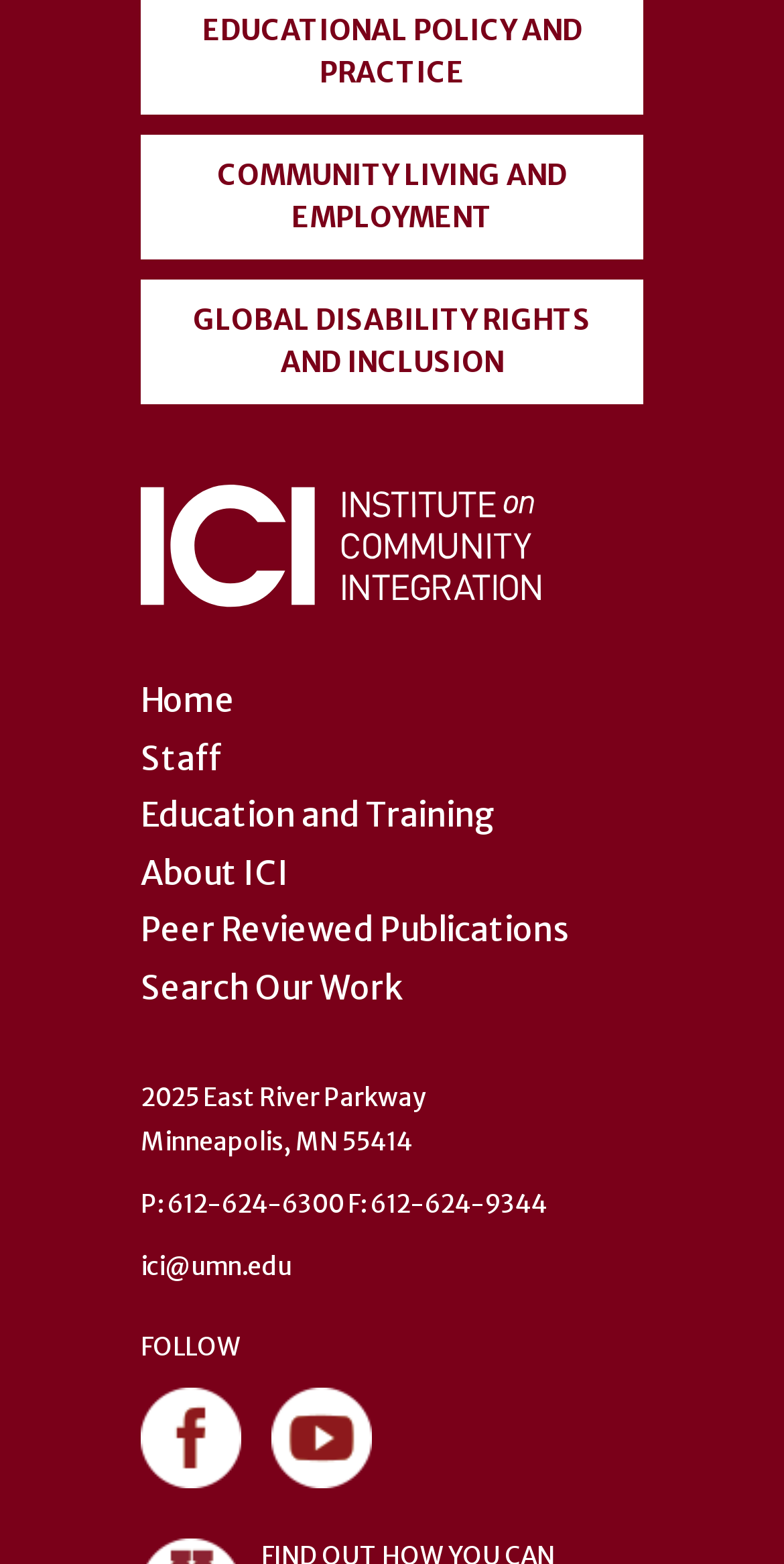Determine the bounding box coordinates of the clickable region to carry out the instruction: "go to home page".

[0.179, 0.435, 0.3, 0.46]